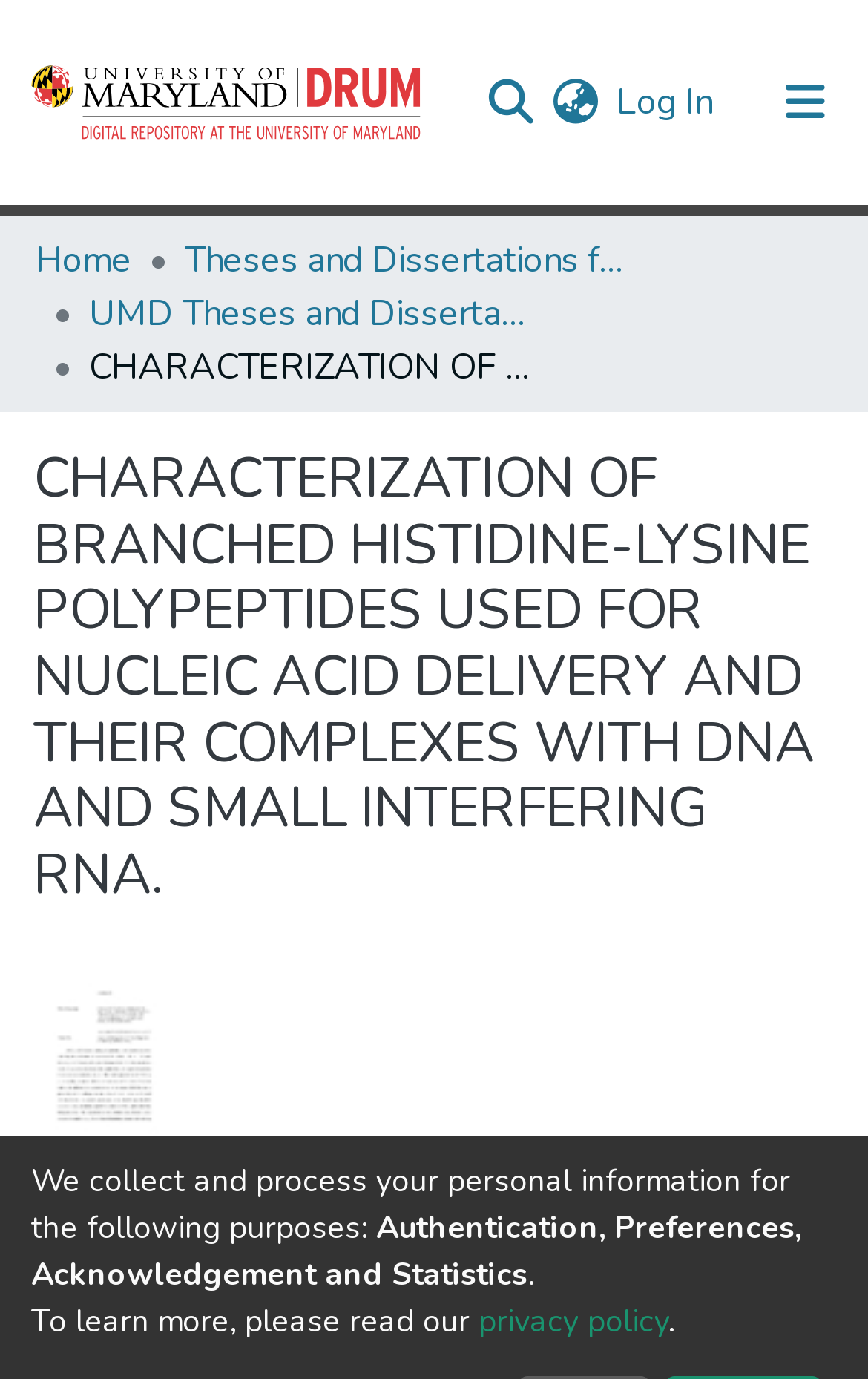Find the bounding box coordinates for the element that must be clicked to complete the instruction: "Visit the Twitter page". The coordinates should be four float numbers between 0 and 1, indicated as [left, top, right, bottom].

None